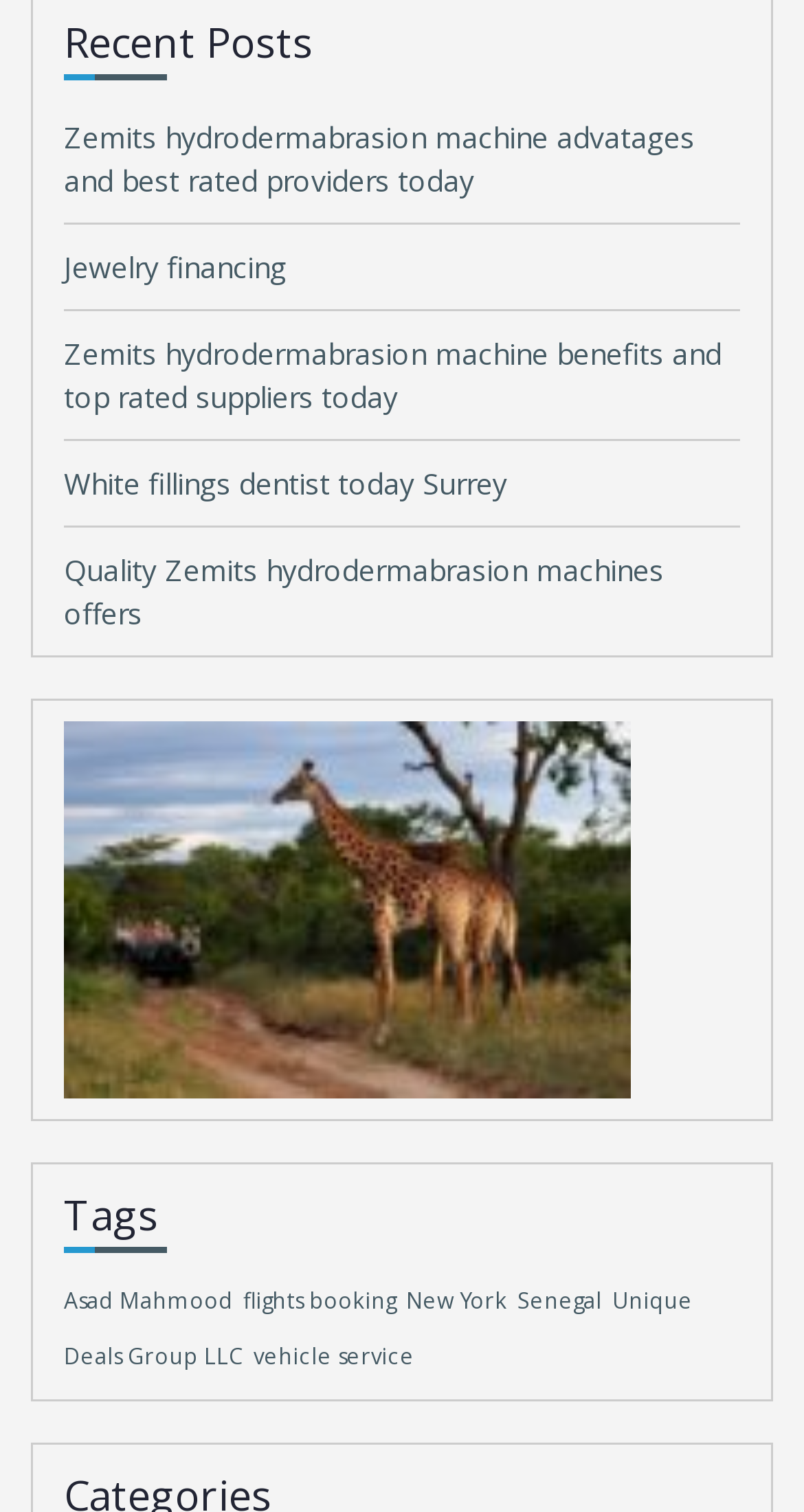Please locate the bounding box coordinates for the element that should be clicked to achieve the following instruction: "Browse posts tagged with Asad Mahmood". Ensure the coordinates are given as four float numbers between 0 and 1, i.e., [left, top, right, bottom].

[0.079, 0.851, 0.29, 0.87]